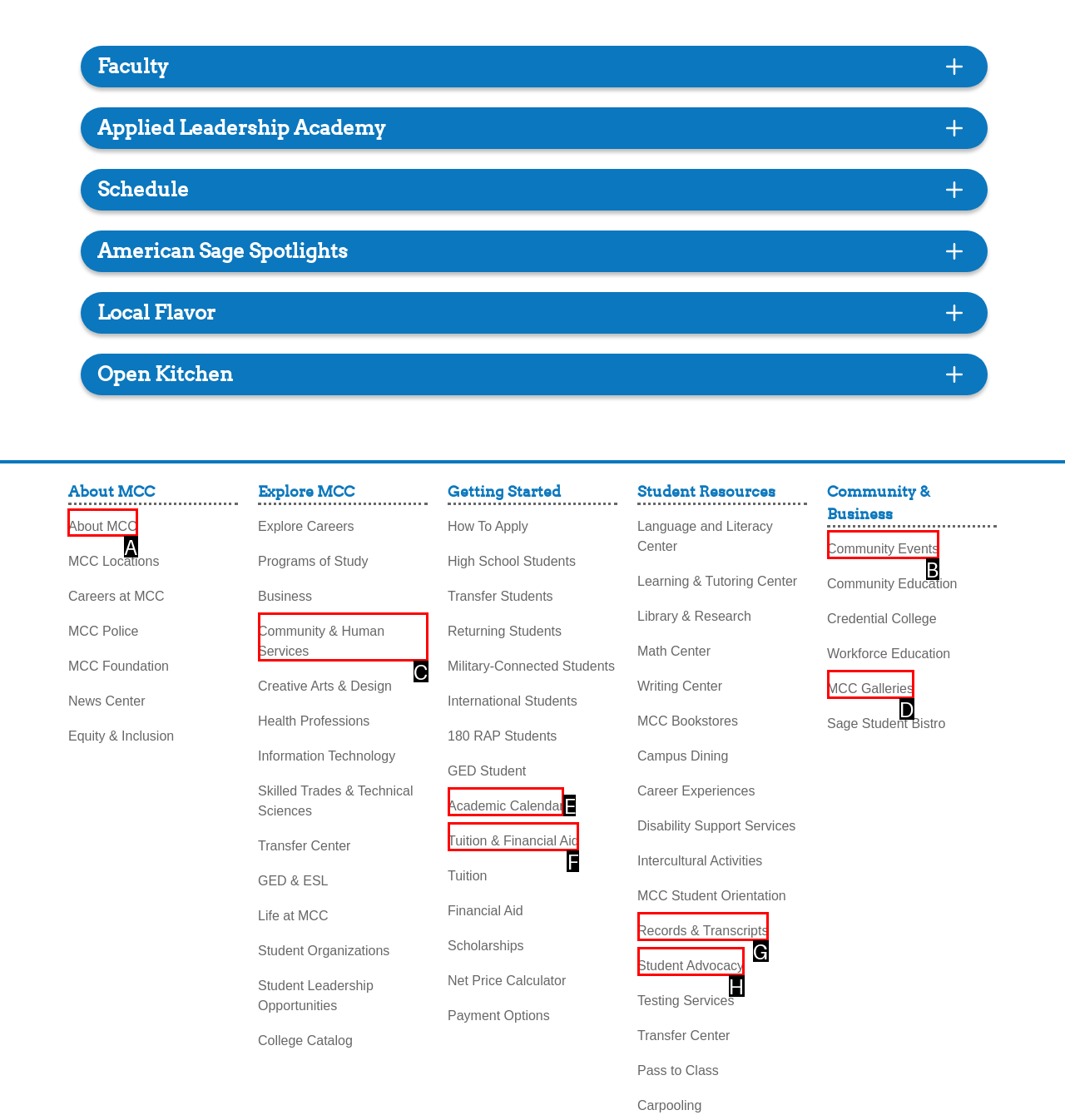Select the appropriate HTML element that needs to be clicked to execute the following task: Click on the 'About MCC' link. Respond with the letter of the option.

A